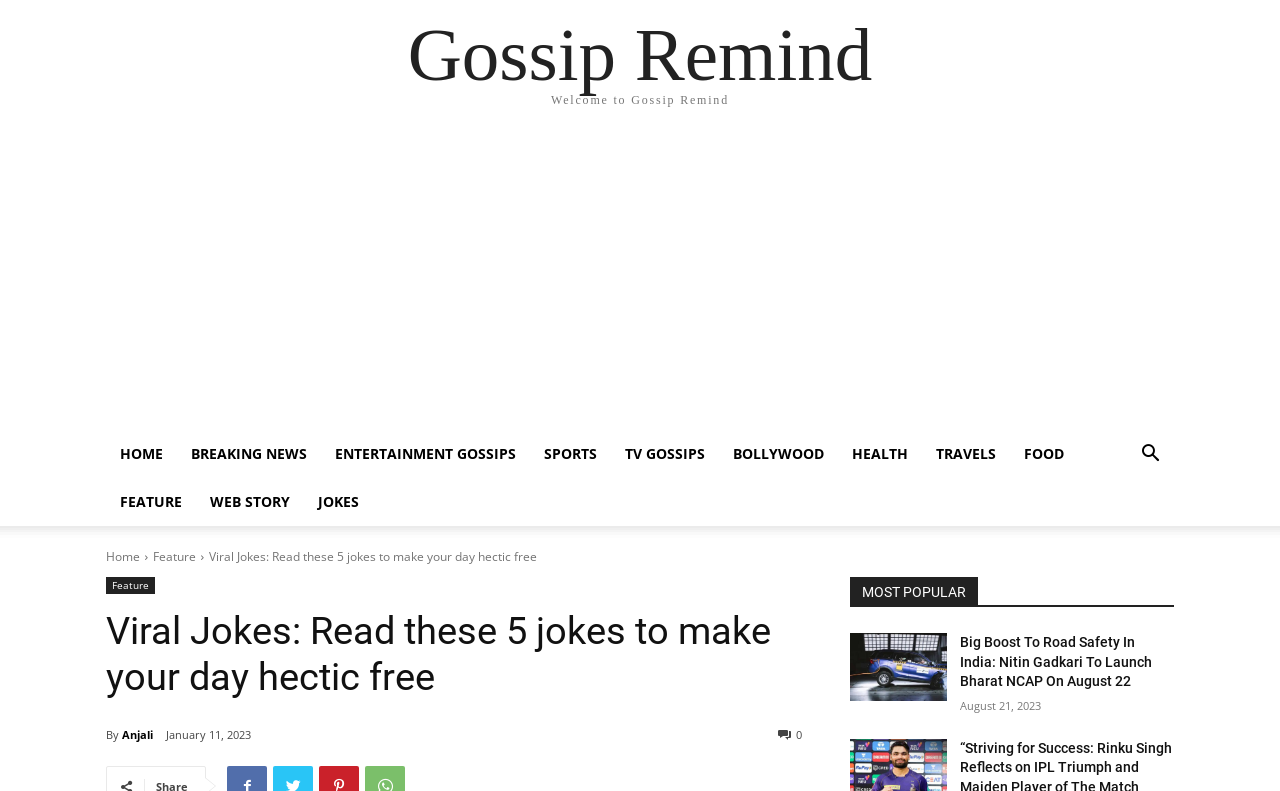Kindly determine the bounding box coordinates for the clickable area to achieve the given instruction: "Click on the 'HOME' link".

[0.083, 0.544, 0.138, 0.604]